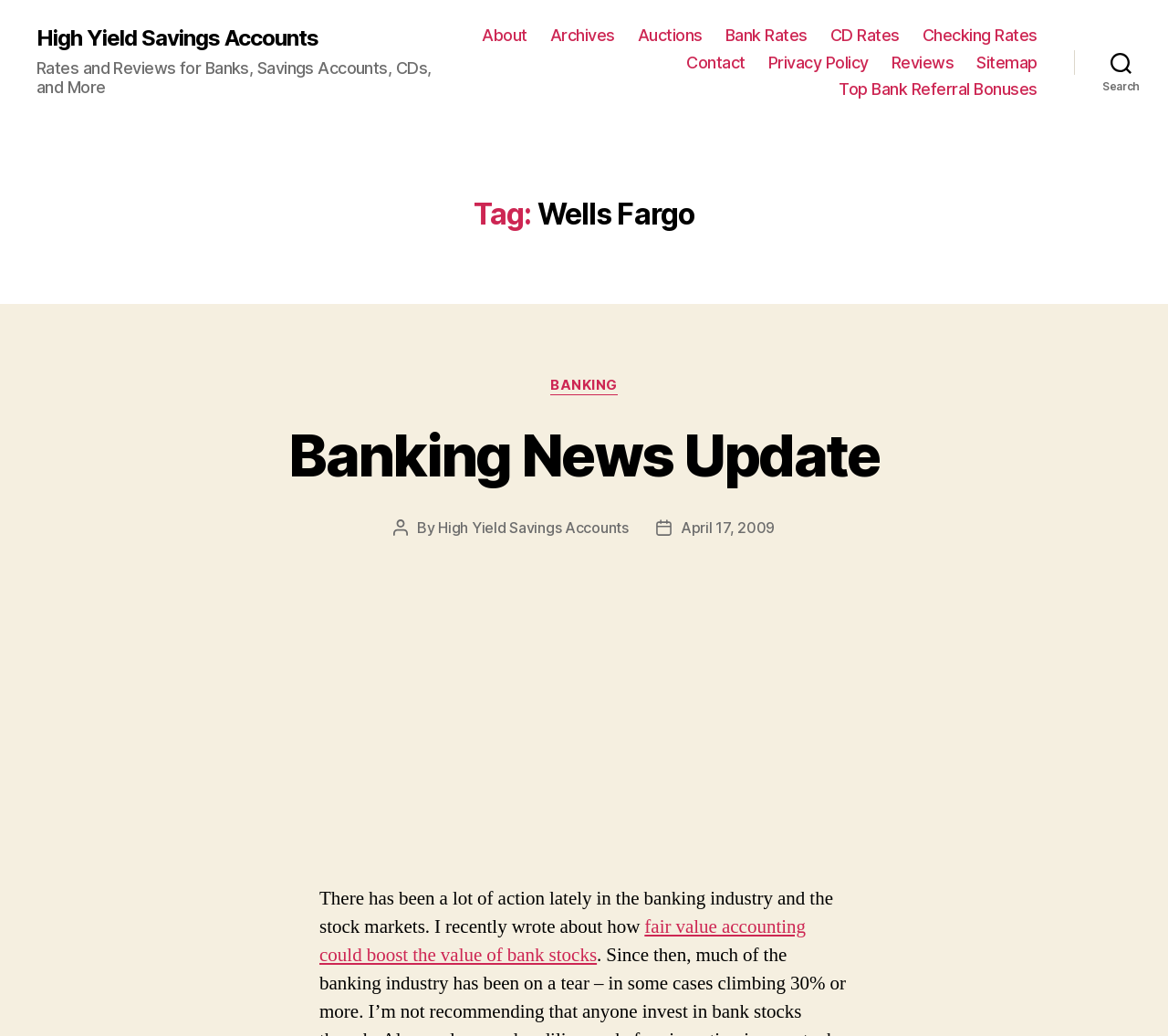Please locate the bounding box coordinates of the element's region that needs to be clicked to follow the instruction: "Read Banking News Update". The bounding box coordinates should be provided as four float numbers between 0 and 1, i.e., [left, top, right, bottom].

[0.247, 0.405, 0.753, 0.473]